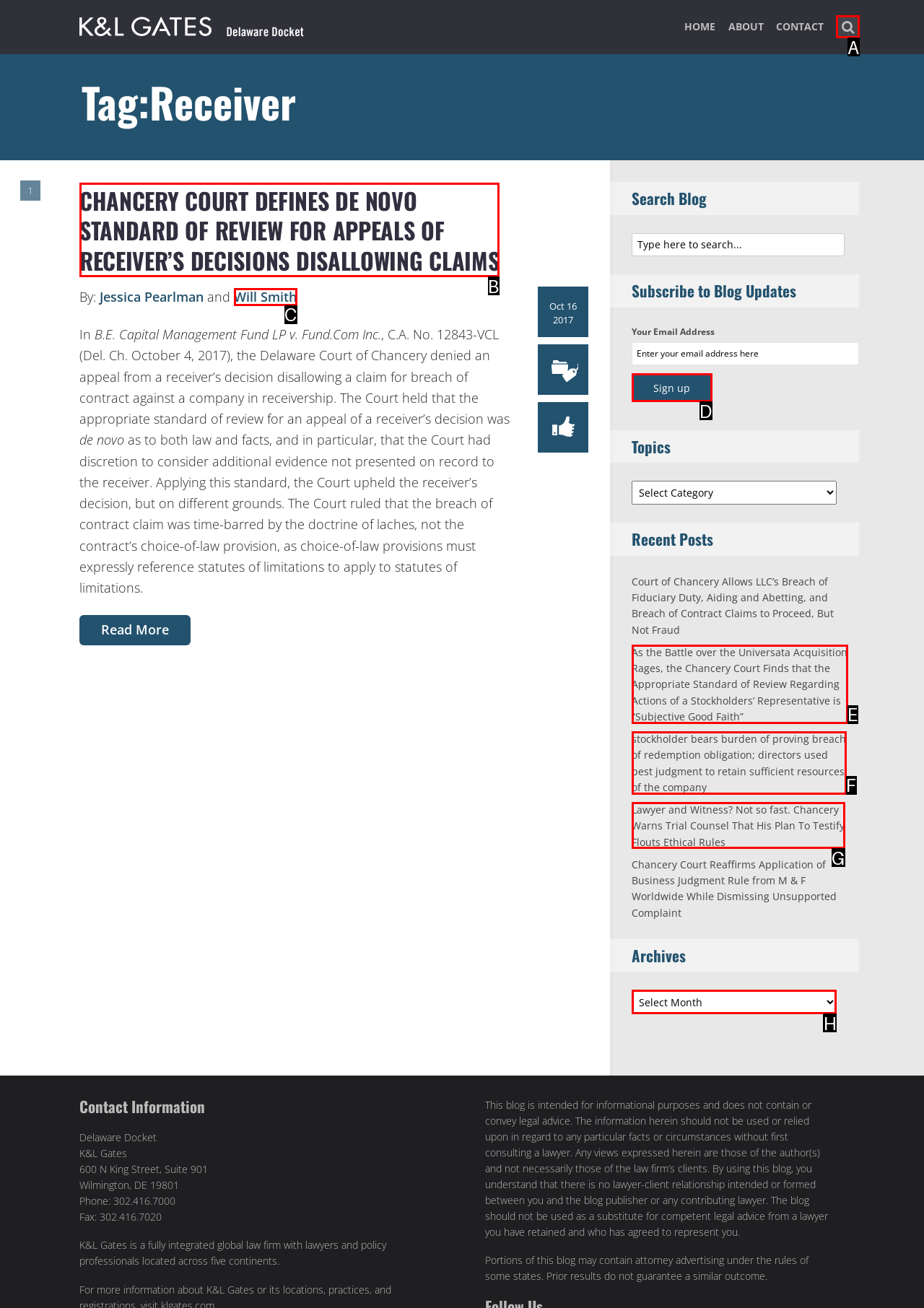Tell me which one HTML element you should click to complete the following task: Search for a keyword
Answer with the option's letter from the given choices directly.

A